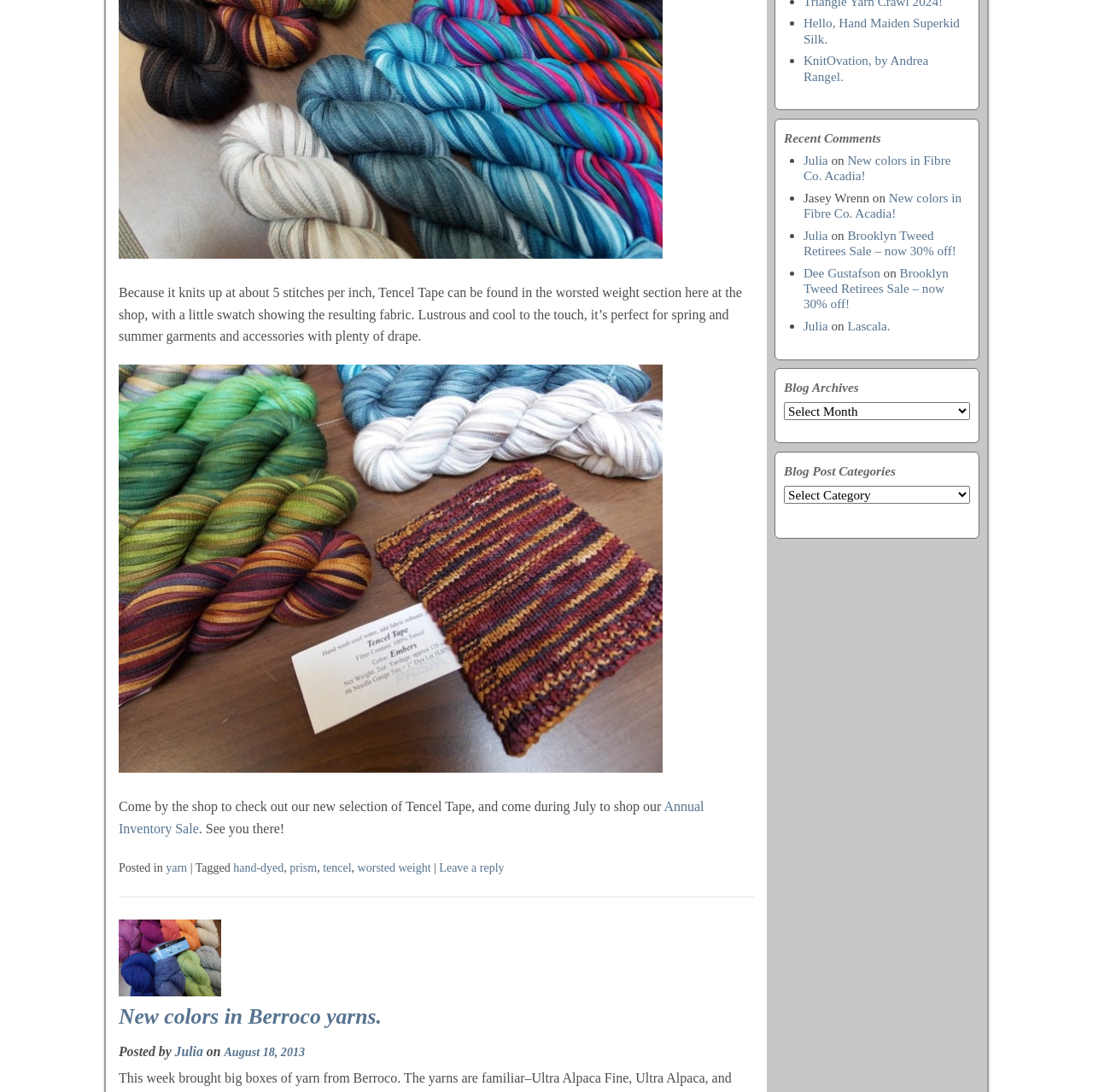What is the purpose of Tencel Tape?
Please elaborate on the answer to the question with detailed information.

The text description mentions that Tencel Tape is 'perfect for spring and summer garments and accessories with plenty of drape', suggesting that its purpose is for making clothing and accessories for the spring and summer seasons.